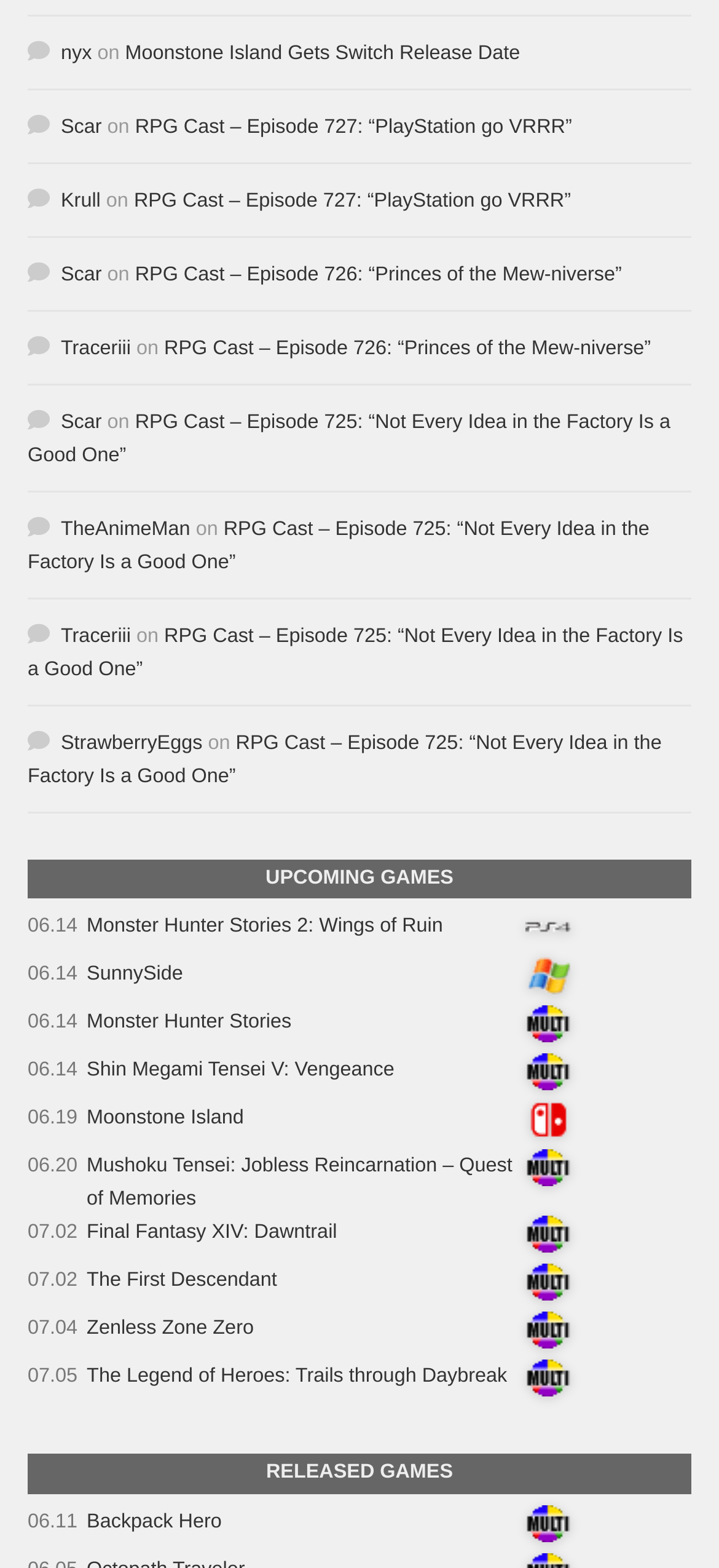What is the name of the game with the release date of 07.05?
Could you answer the question in a detailed manner, providing as much information as possible?

I found the name of the game with the release date of 07.05 by looking at the 'UPCOMING GAMES' section, where it is listed with a release date of 07.05.